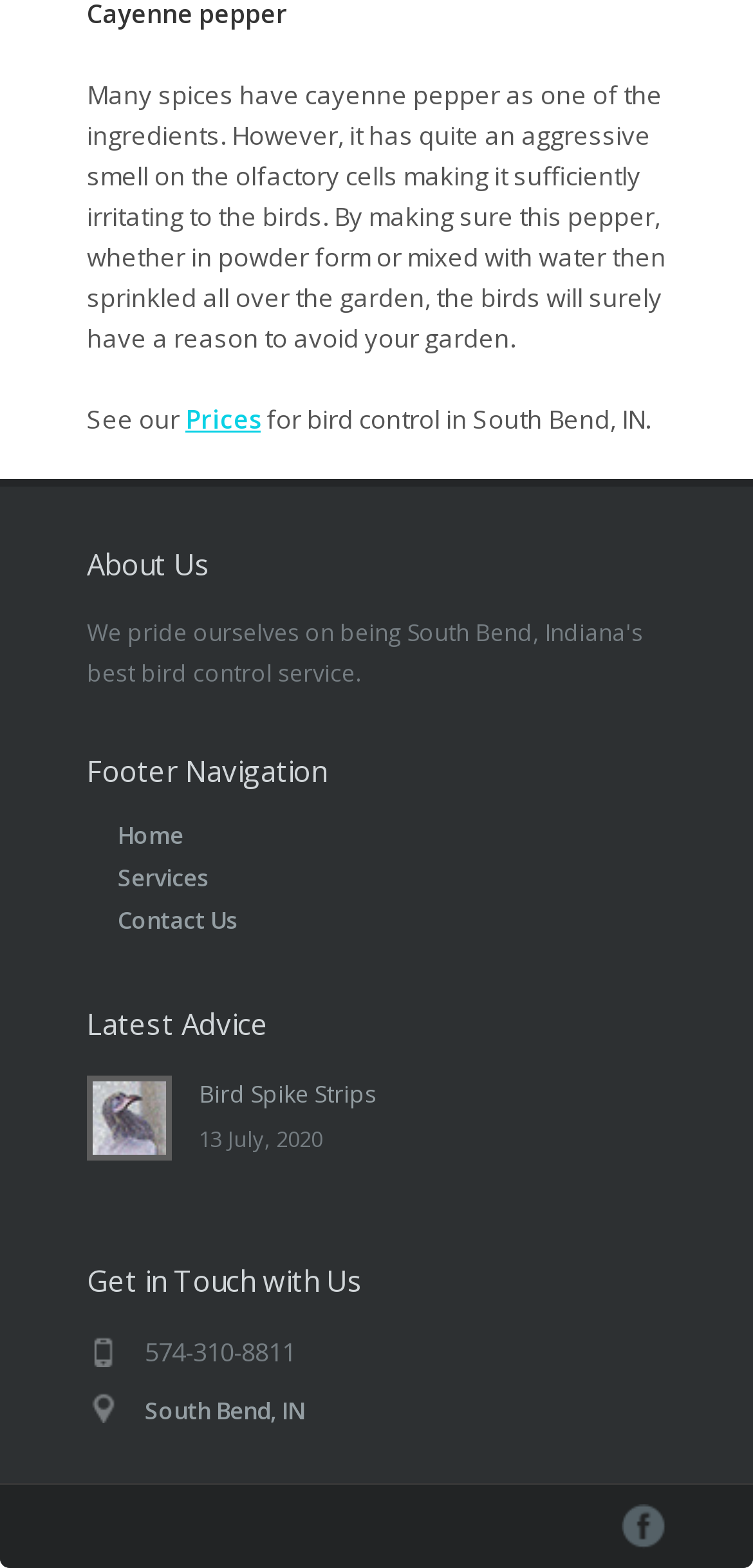Provide a thorough and detailed response to the question by examining the image: 
What is the location of the business?

The location of the business can be found in the 'Get in Touch with Us' section, where it is mentioned as South Bend, IN, which is also a link.